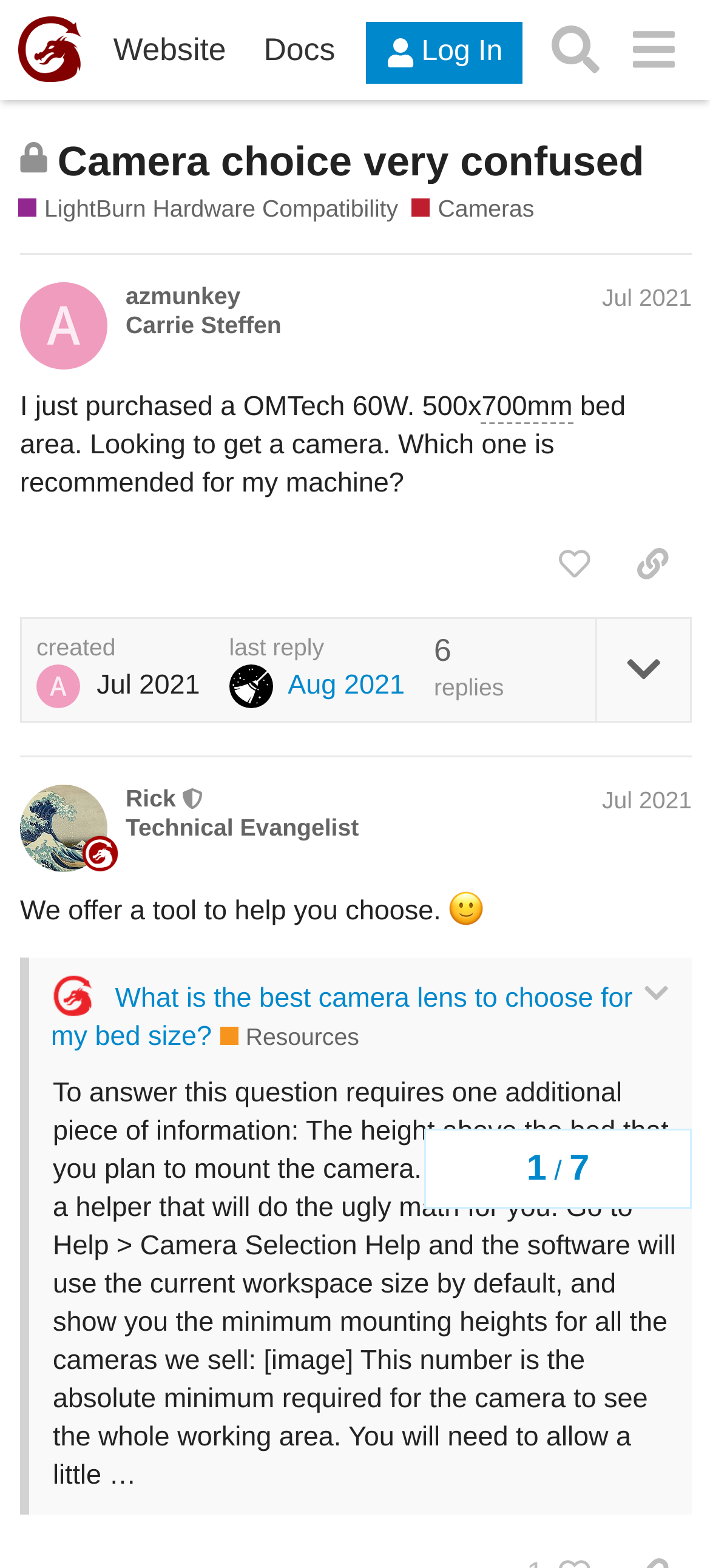Determine the bounding box coordinates of the clickable element to complete this instruction: "Check the release date of Groupers". Provide the coordinates in the format of four float numbers between 0 and 1, [left, top, right, bottom].

None